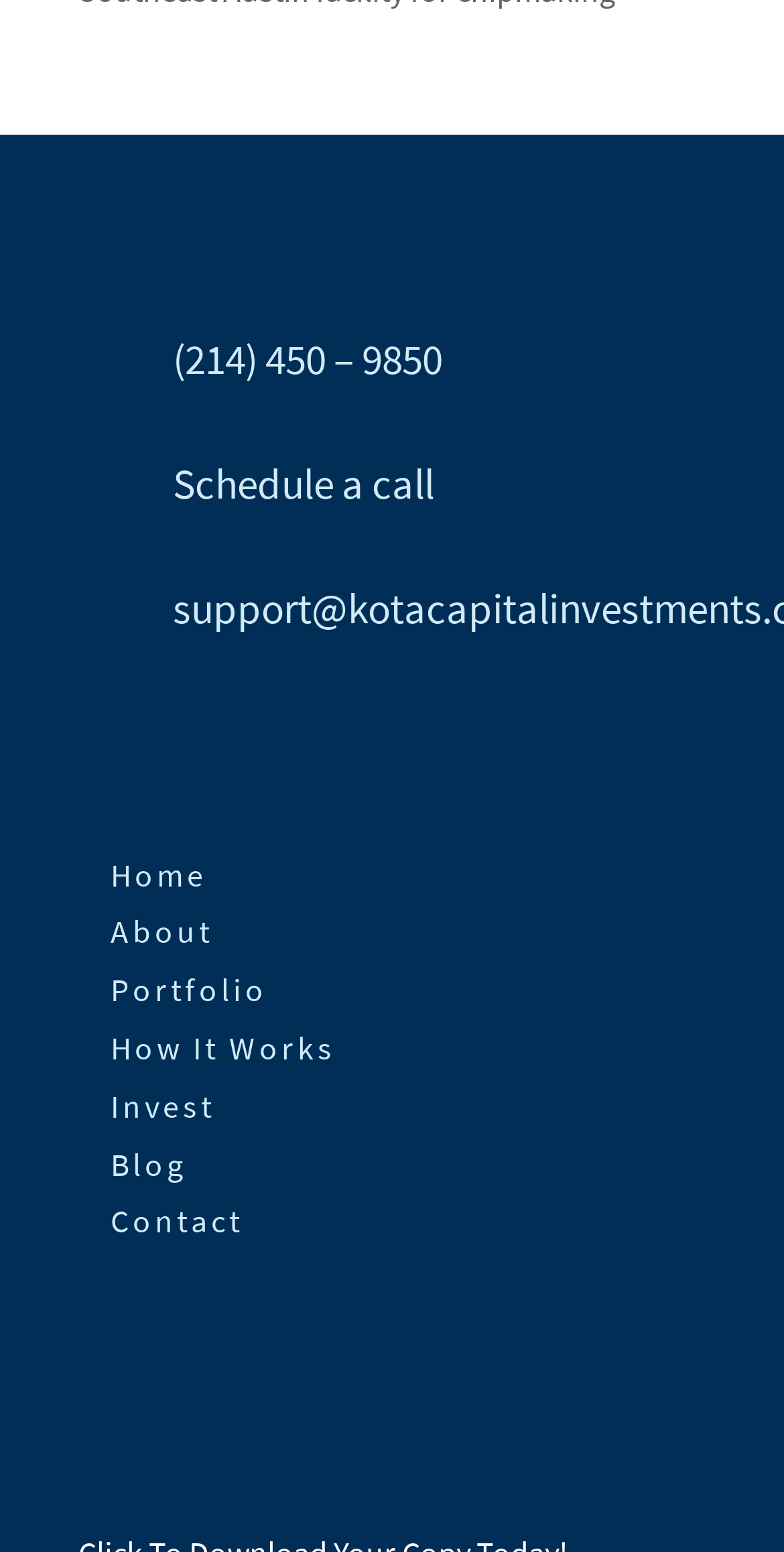Determine the bounding box coordinates of the element that should be clicked to execute the following command: "Schedule a call".

[0.221, 0.294, 0.554, 0.329]